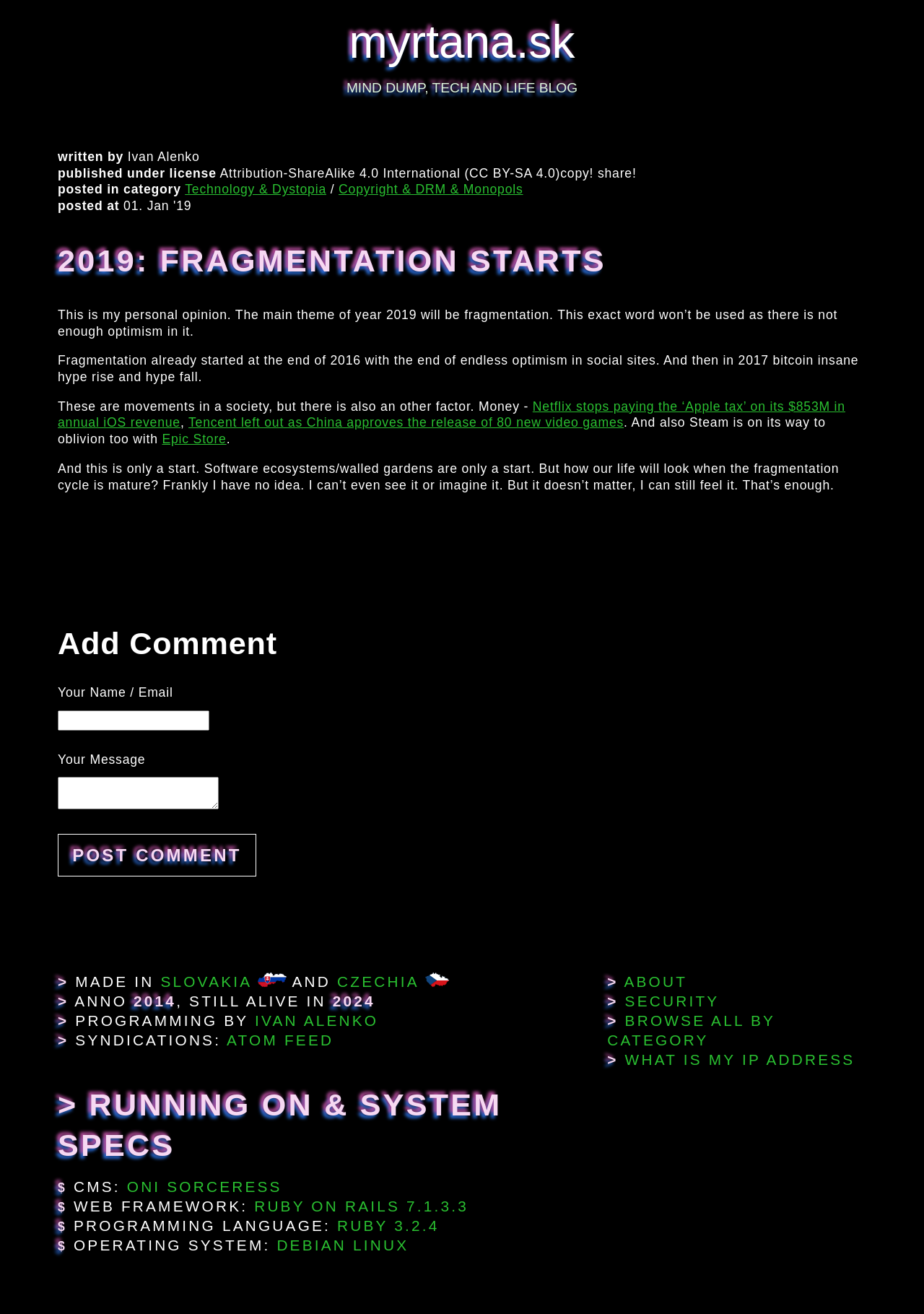Offer an in-depth caption of the entire webpage.

The webpage is a blog titled "MIND DUMP, TECH AND LIFE BLOG" with a focus on technology and life. At the top, there is a link to the website's homepage, "myrtana.sk", and a brief description of the blog. Below that, there is an article with a heading "2019: FRAGMENTATION STARTS" written by Ivan Alenko, published under the Attribution-ShareAlike 4.0 International (CC BY-SA 4.0) license. The article discusses the theme of fragmentation in 2019, citing examples such as the rise and fall of bitcoin and the changes in software ecosystems.

The article is divided into several paragraphs, with links to related articles and news stories, such as Netflix stopping payments to Apple and Tencent being left out of China's approval of new video games. There are also mentions of Steam and the Epic Store.

Below the article, there is a section for adding comments, with fields for entering a name, email, and message, as well as a "Post Comment" button.

At the bottom of the page, there is a section with links to various parts of the website, including "About", "Security", and "Browse all by category". There is also a link to check one's IP address. Additionally, there is a section with information about the website, including the programming language, web framework, and operating system used.

Throughout the page, there are several images, including a map with a Slovakia flag and a map with a Czechia flag.